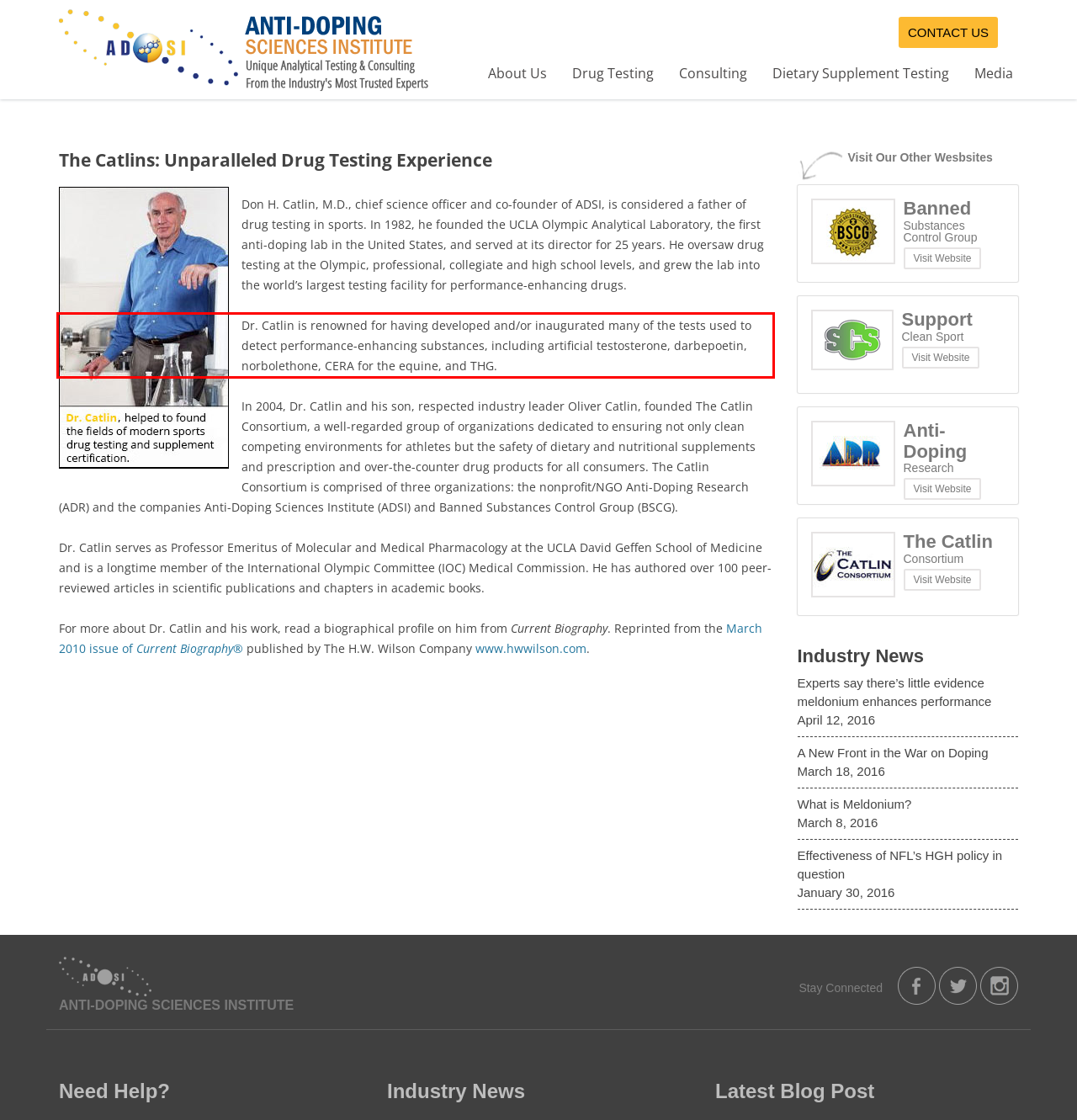From the given screenshot of a webpage, identify the red bounding box and extract the text content within it.

Dr. Catlin is renowned for having developed and/or inaugurated many of the tests used to detect performance-enhancing substances, including artificial testosterone, darbepoetin, norbolethone, CERA for the equine, and THG.